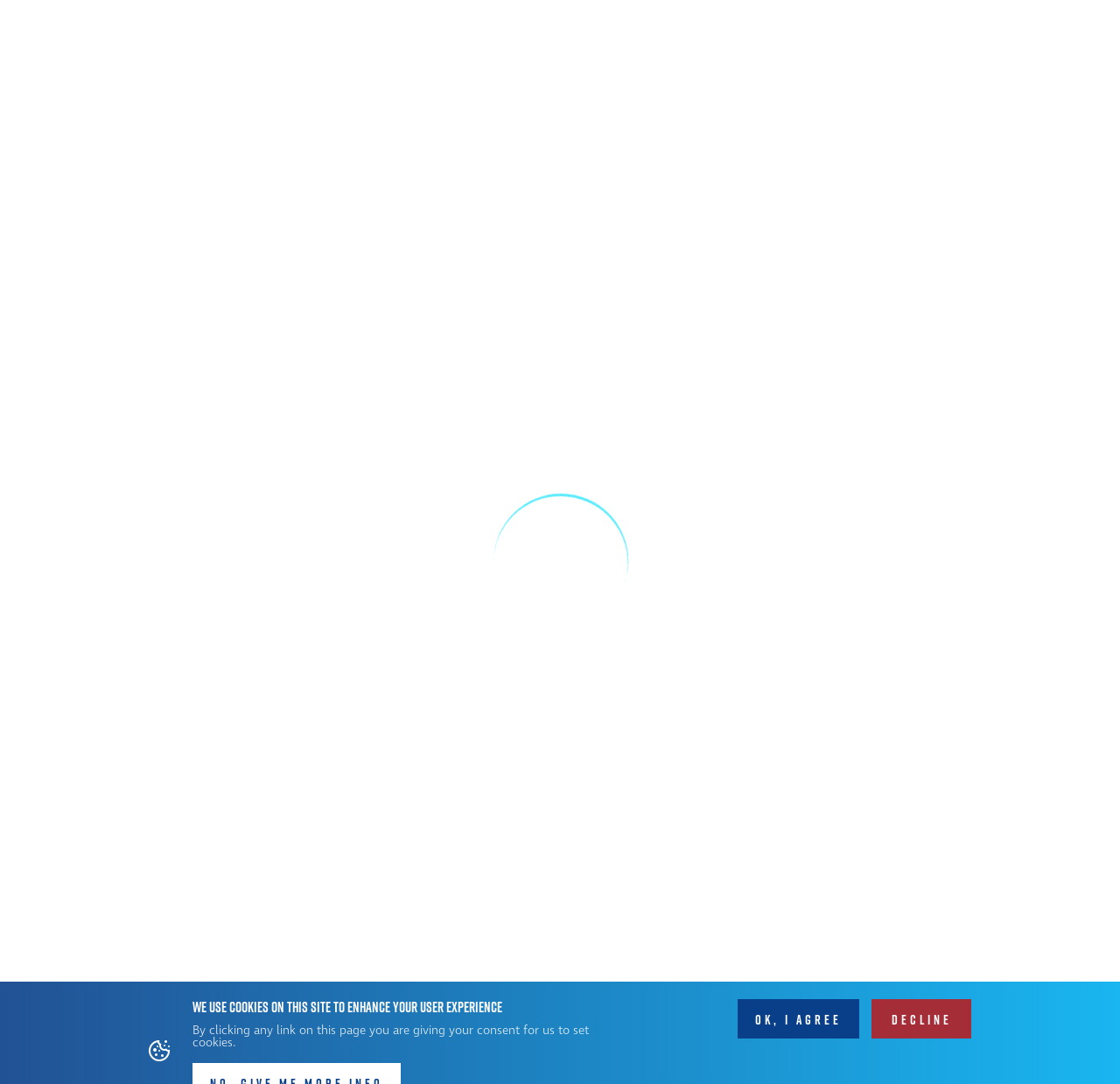Identify the bounding box for the UI element specified in this description: "CIAM public mailing list". The coordinates must be four float numbers between 0 and 1, formatted as [left, top, right, bottom].

[0.328, 0.441, 0.672, 0.471]